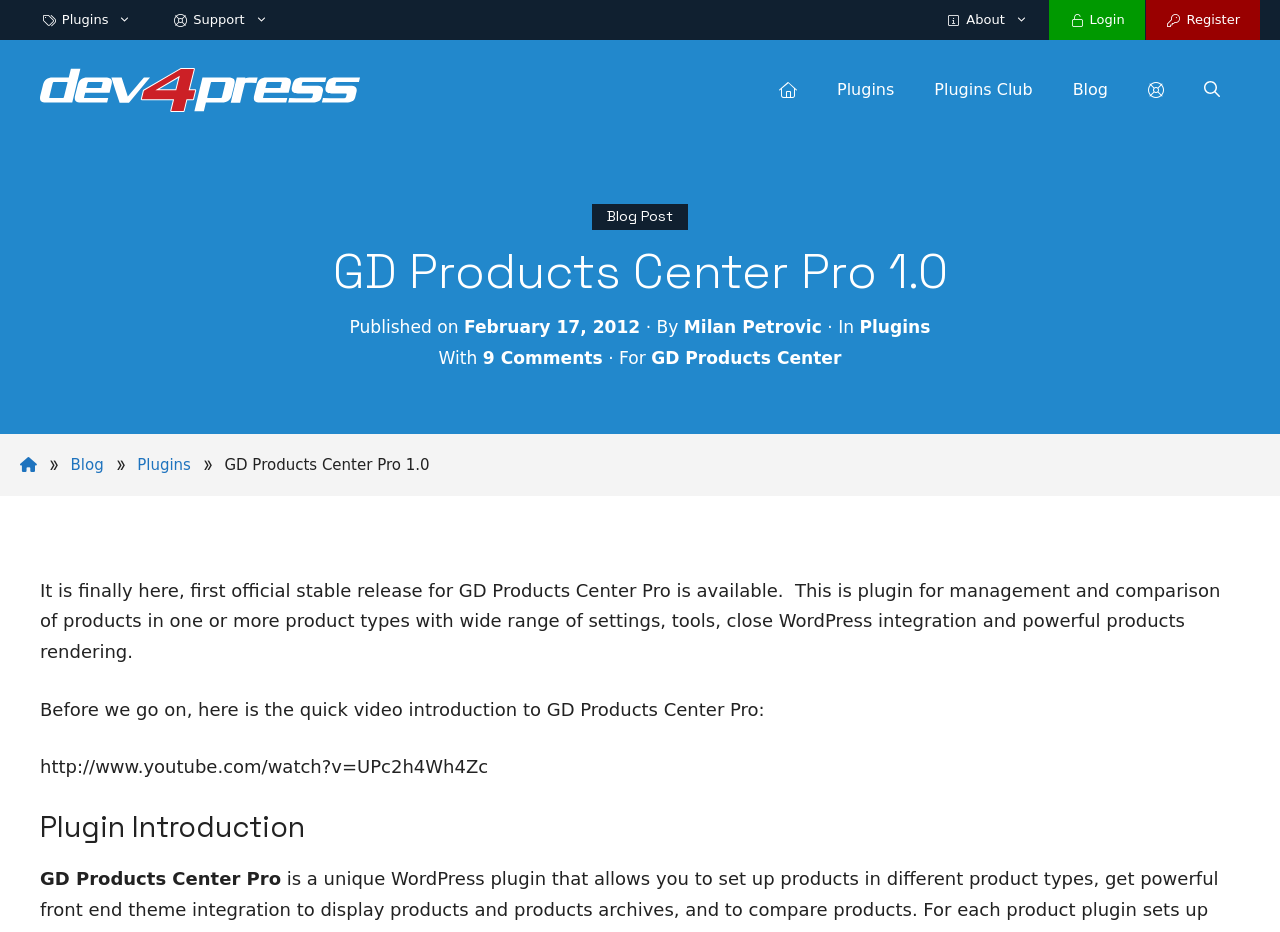What is the name of the plugin introduced in the blog post?
Please look at the screenshot and answer in one word or a short phrase.

GD Products Center Pro